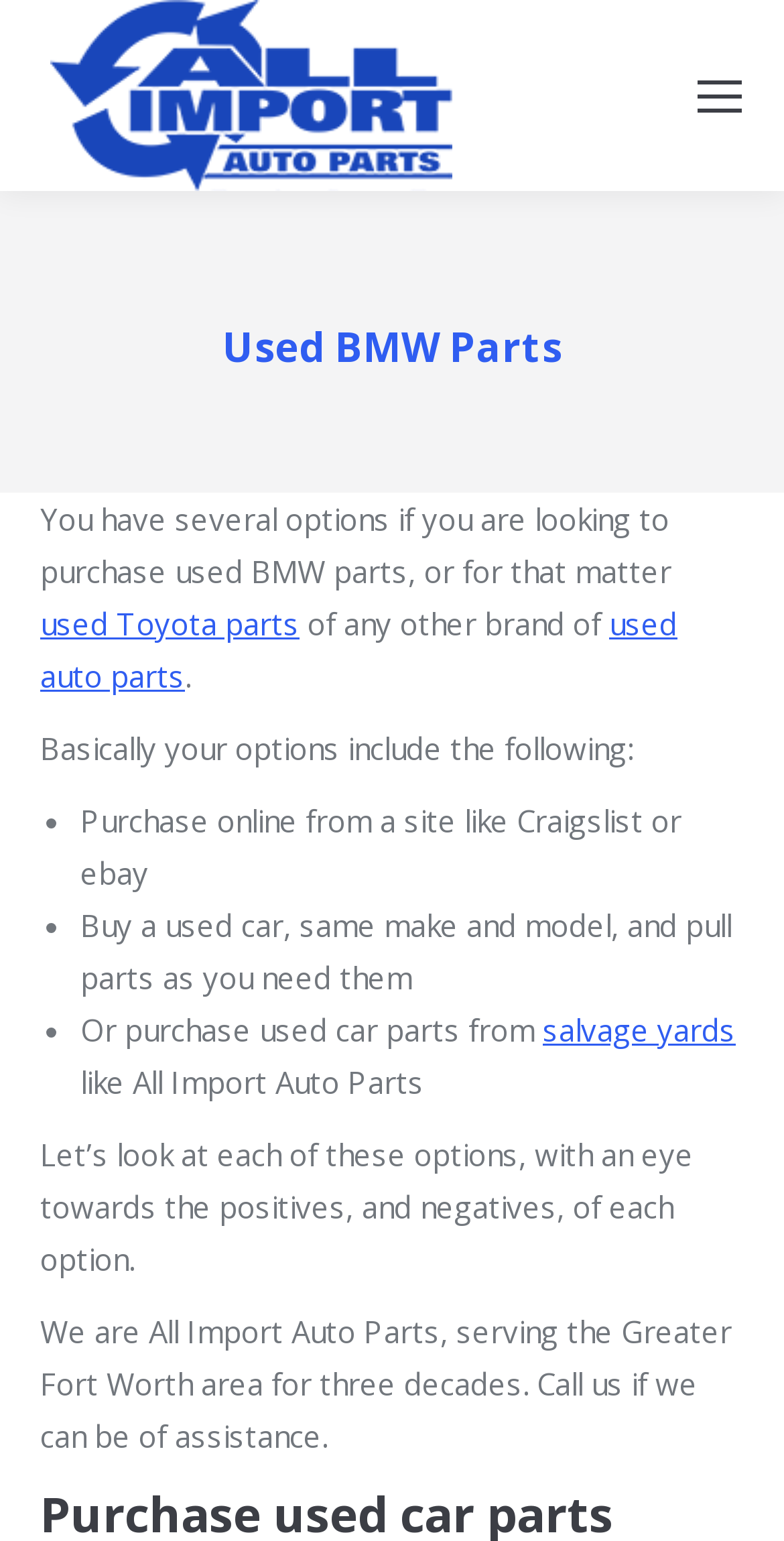What is the name of the company serving the Greater Fort Worth area?
Based on the image content, provide your answer in one word or a short phrase.

All Import Auto Parts